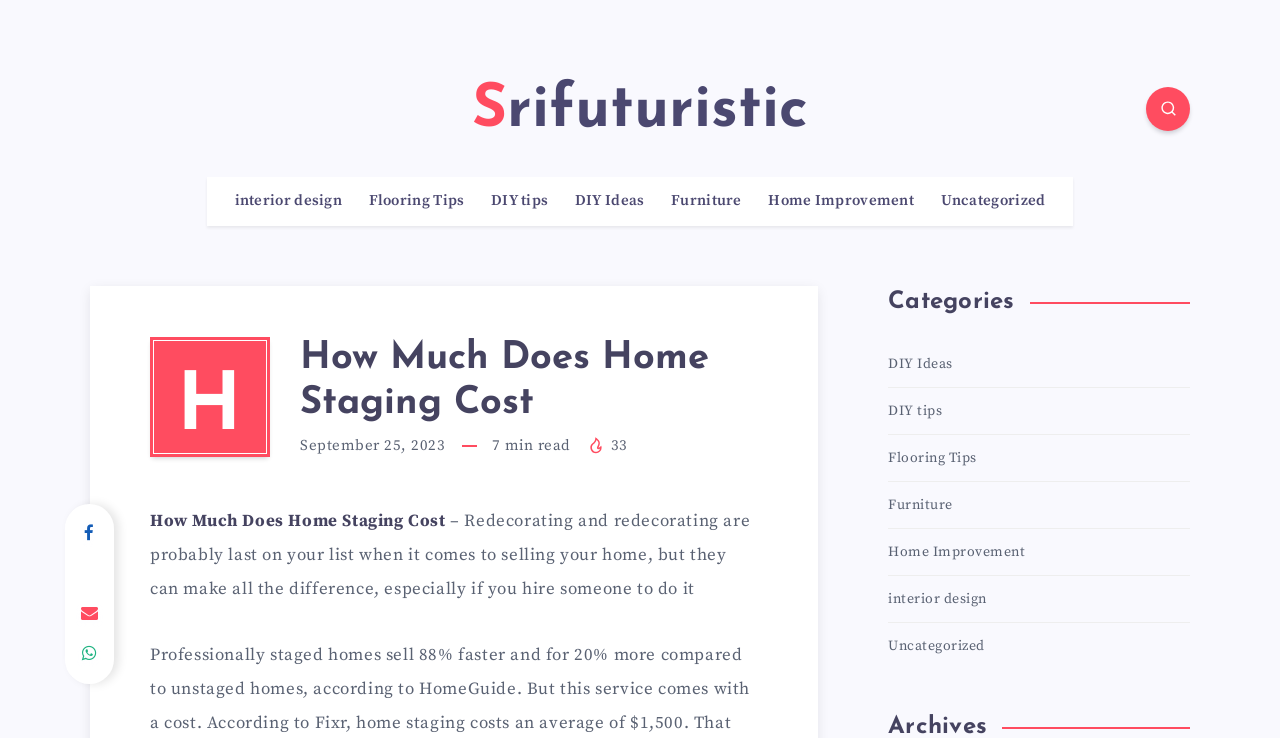Is there an image in the article?
Provide a concise answer using a single word or phrase based on the image.

Yes